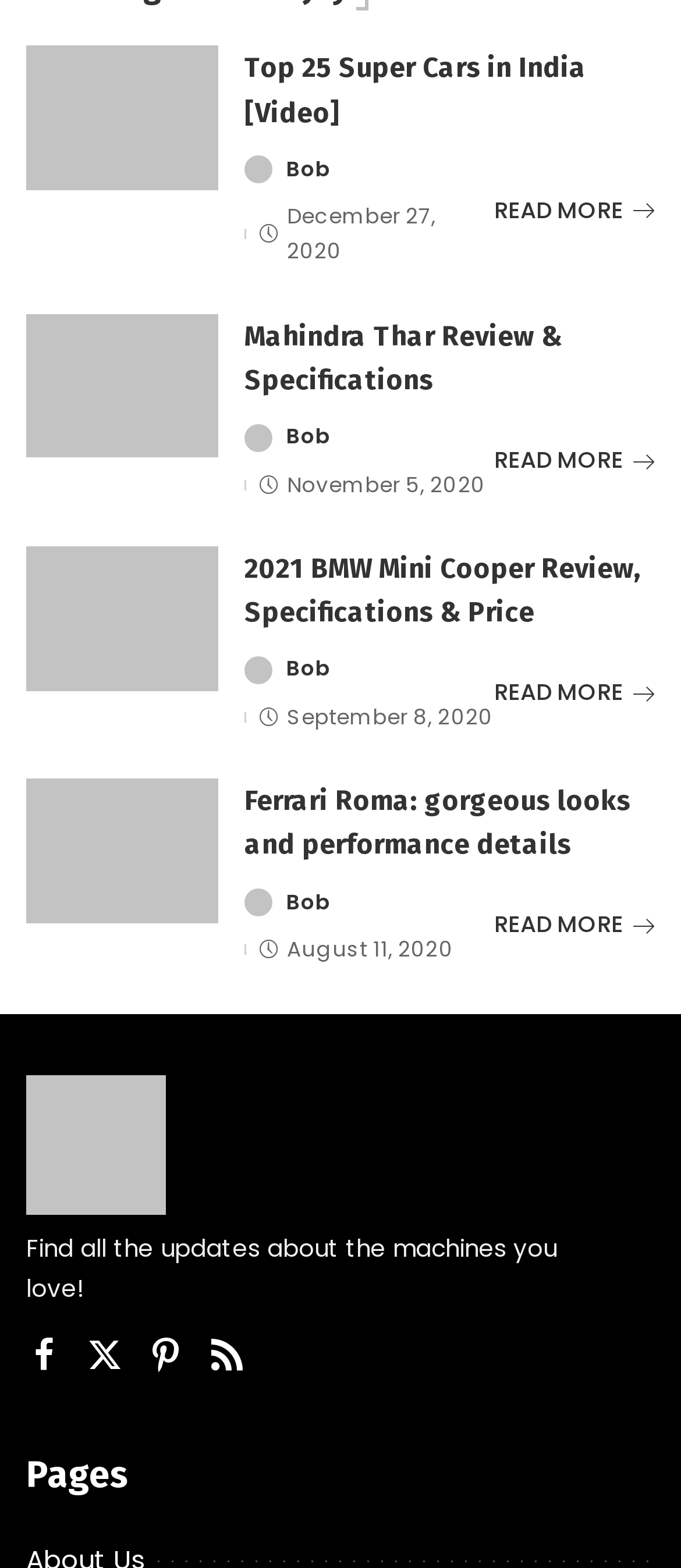Please identify the bounding box coordinates of the element that needs to be clicked to execute the following command: "View Mahindra Thar Review & Specifications". Provide the bounding box using four float numbers between 0 and 1, formatted as [left, top, right, bottom].

[0.726, 0.281, 0.962, 0.307]